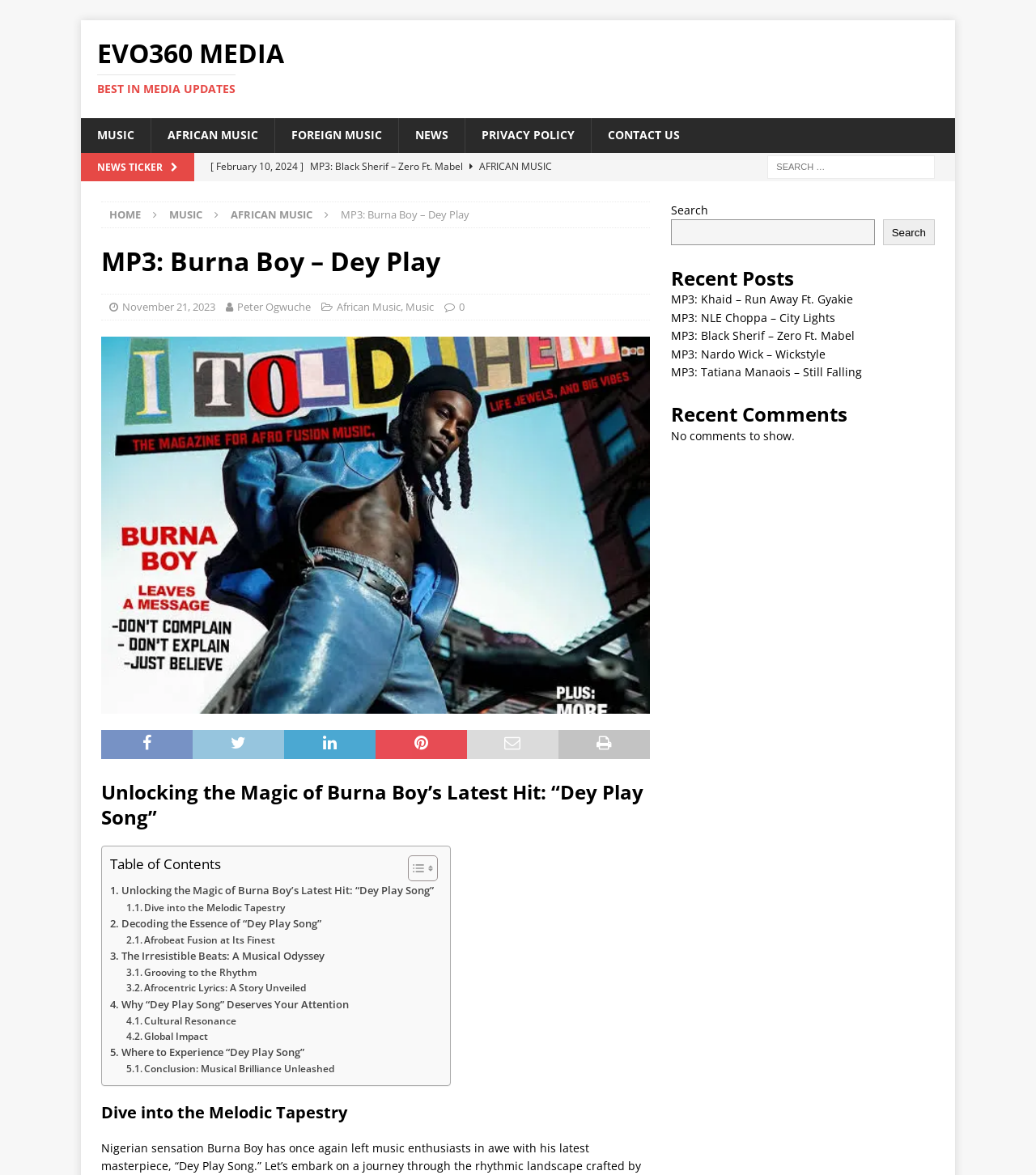Identify the bounding box coordinates for the UI element described as follows: "aria-label="White Facebook Icon"". Ensure the coordinates are four float numbers between 0 and 1, formatted as [left, top, right, bottom].

None